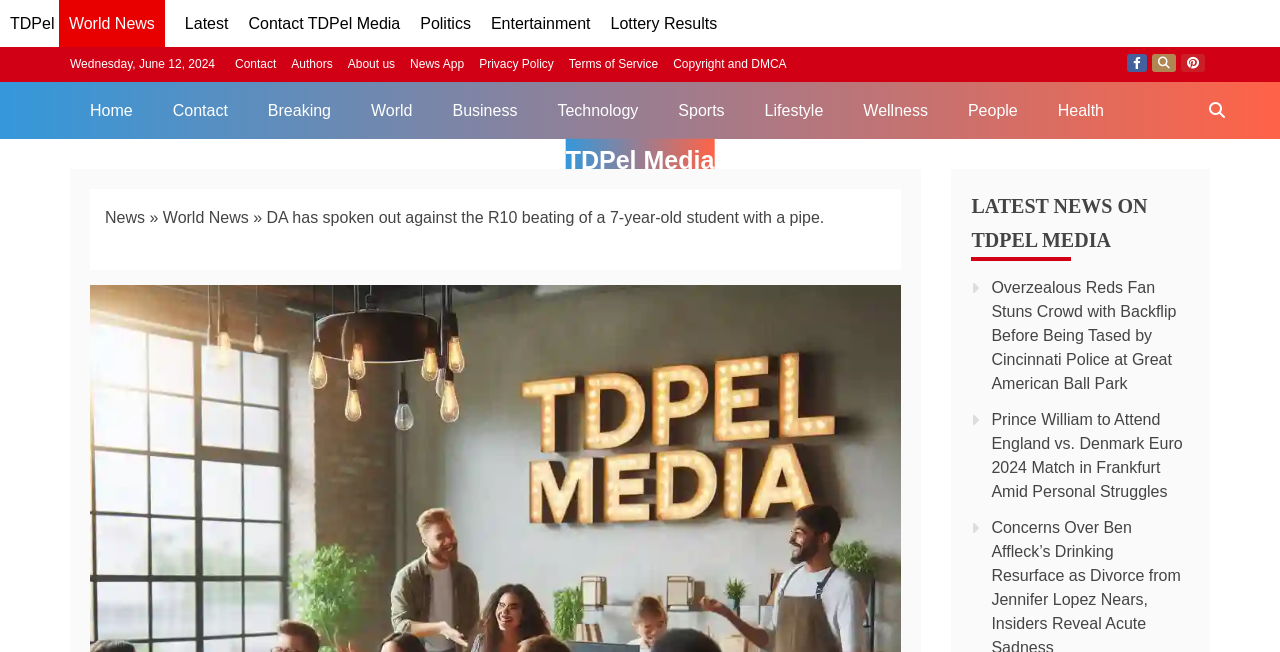Give a concise answer using only one word or phrase for this question:
How many social media links are there?

3